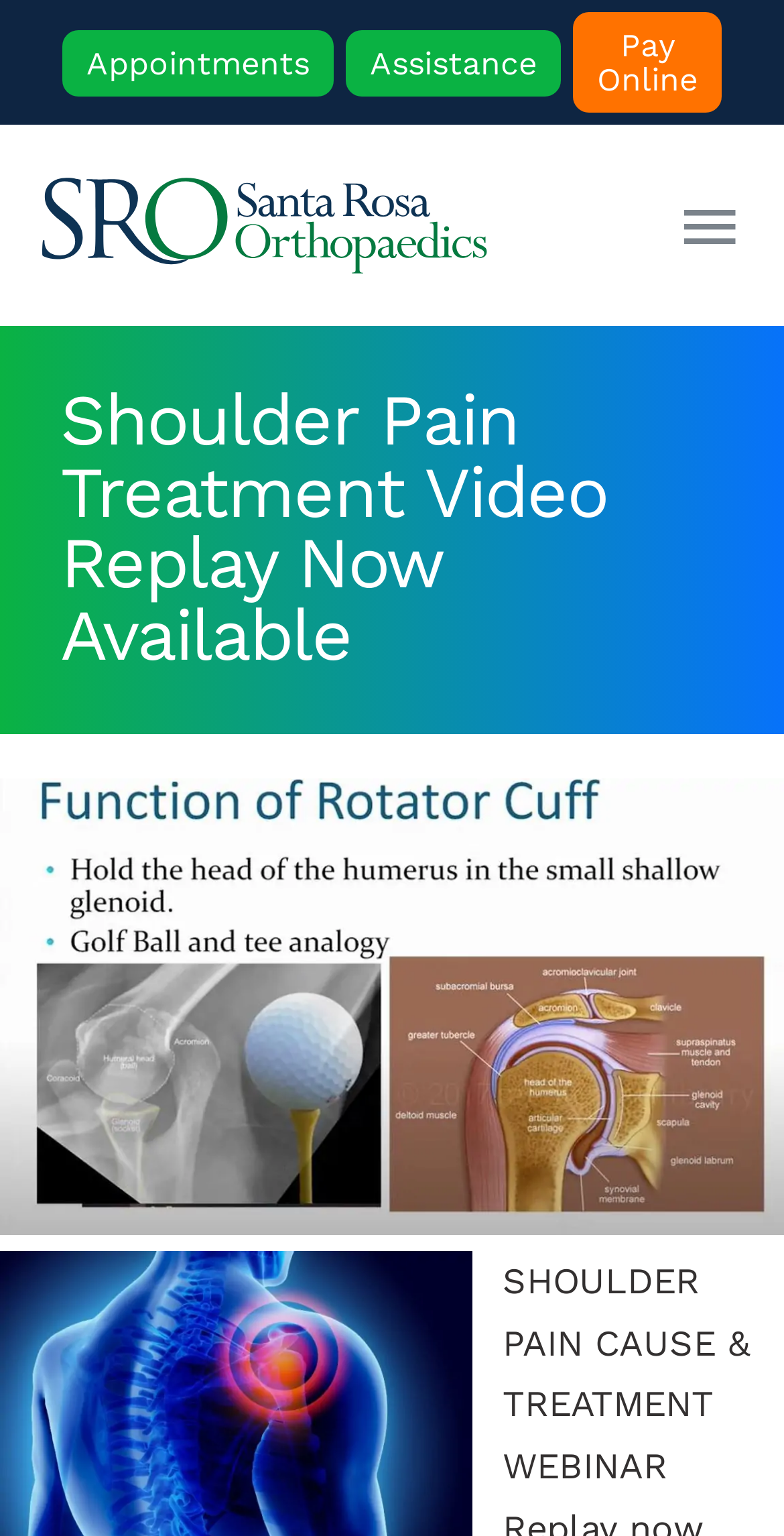What is the primary heading on this webpage?

Shoulder Pain Treatment Video Replay Now Available